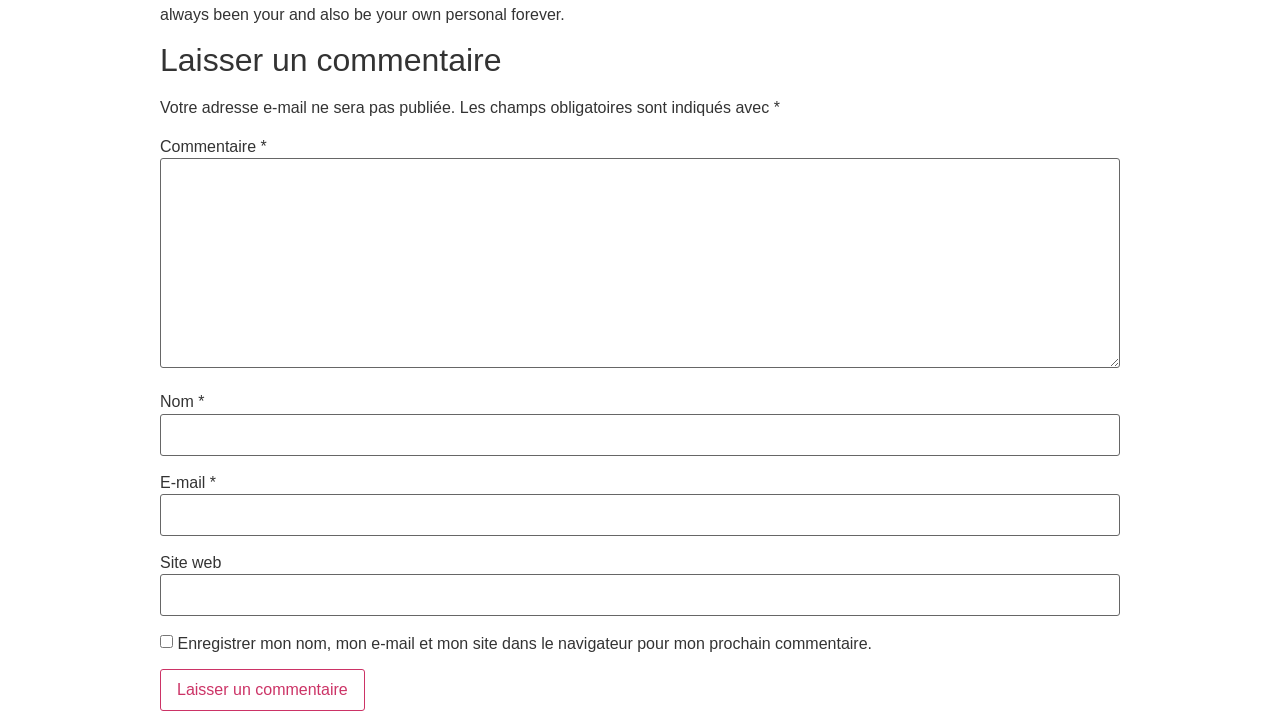Provide the bounding box coordinates in the format (top-left x, top-left y, bottom-right x, bottom-right y). All values are floating point numbers between 0 and 1. Determine the bounding box coordinate of the UI element described as: parent_node: Site web name="url"

[0.125, 0.791, 0.875, 0.849]